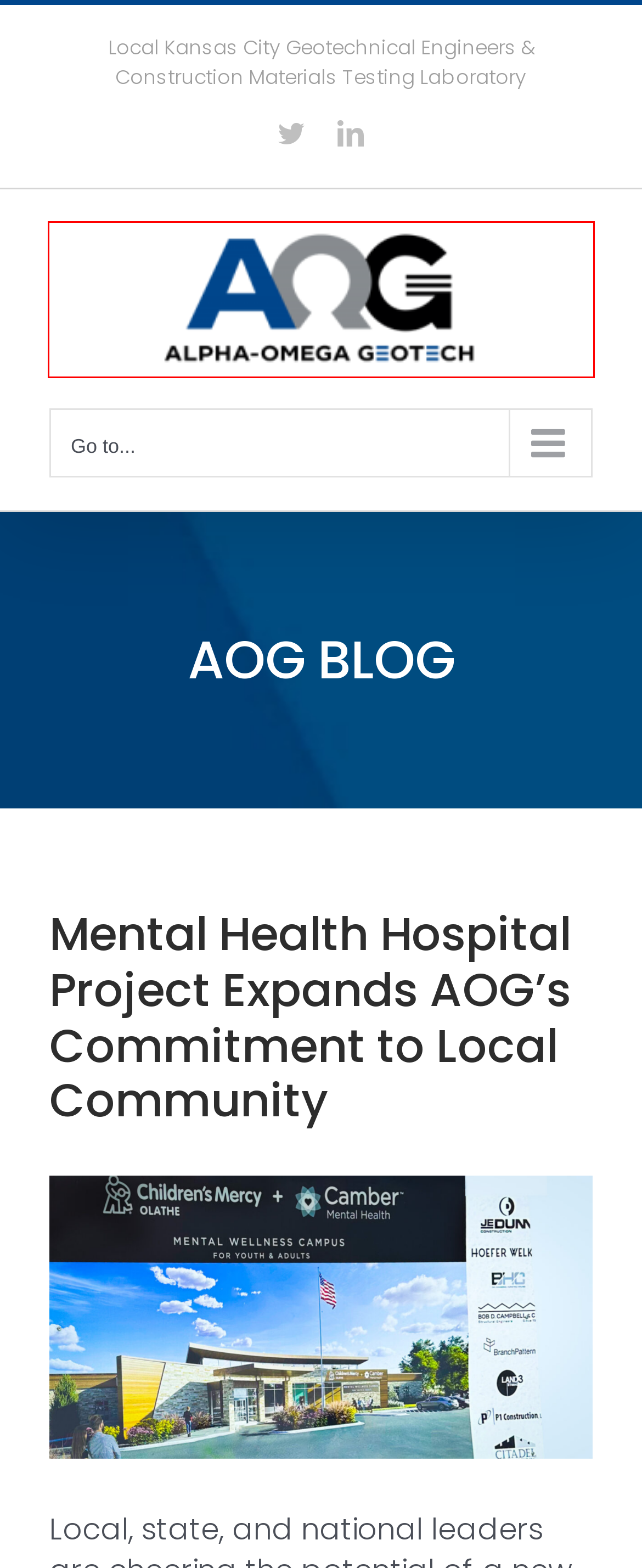Review the screenshot of a webpage that includes a red bounding box. Choose the webpage description that best matches the new webpage displayed after clicking the element within the bounding box. Here are the candidates:
A. Local Kansas City Geotech Engineers - Alpha-Omega Geotech
B. Special Inspections Archives - Alpha-Omega Geotech, Inc.
C. Raptor Transfer System - Alpha-Omega Geotech, Inc.
D. The Crosswalks - Alpha-Omega Geotech, Inc.
E. Pulse Design Group
F. Project Delivery Archives - Alpha-Omega Geotech, Inc.
G. Industrial Facilities Archives - Alpha-Omega Geotech, Inc.
H. Building Near Rivers Archives - Alpha-Omega Geotech, Inc.

A